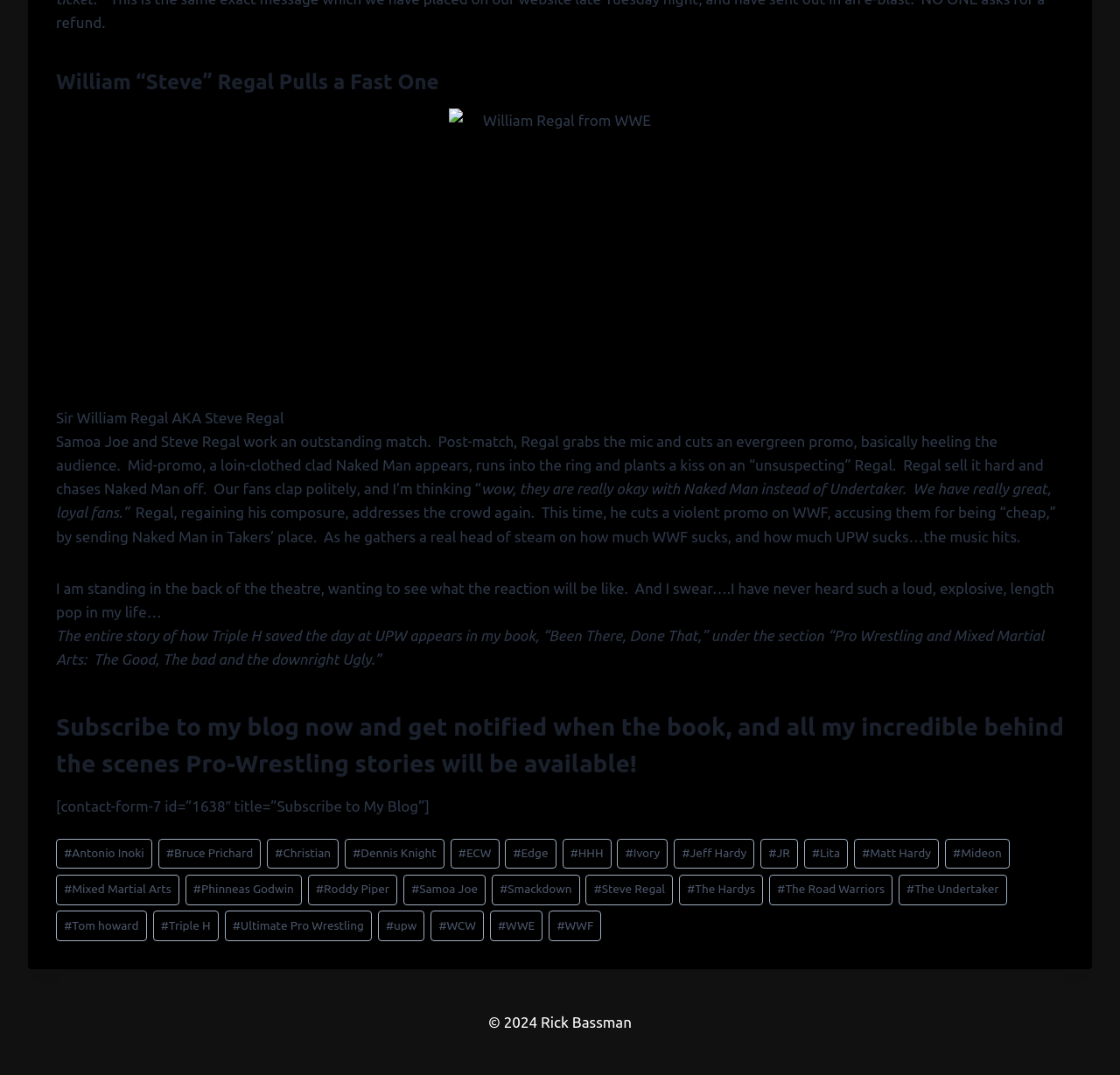Answer with a single word or phrase: 
How many links are there in the footer section?

24